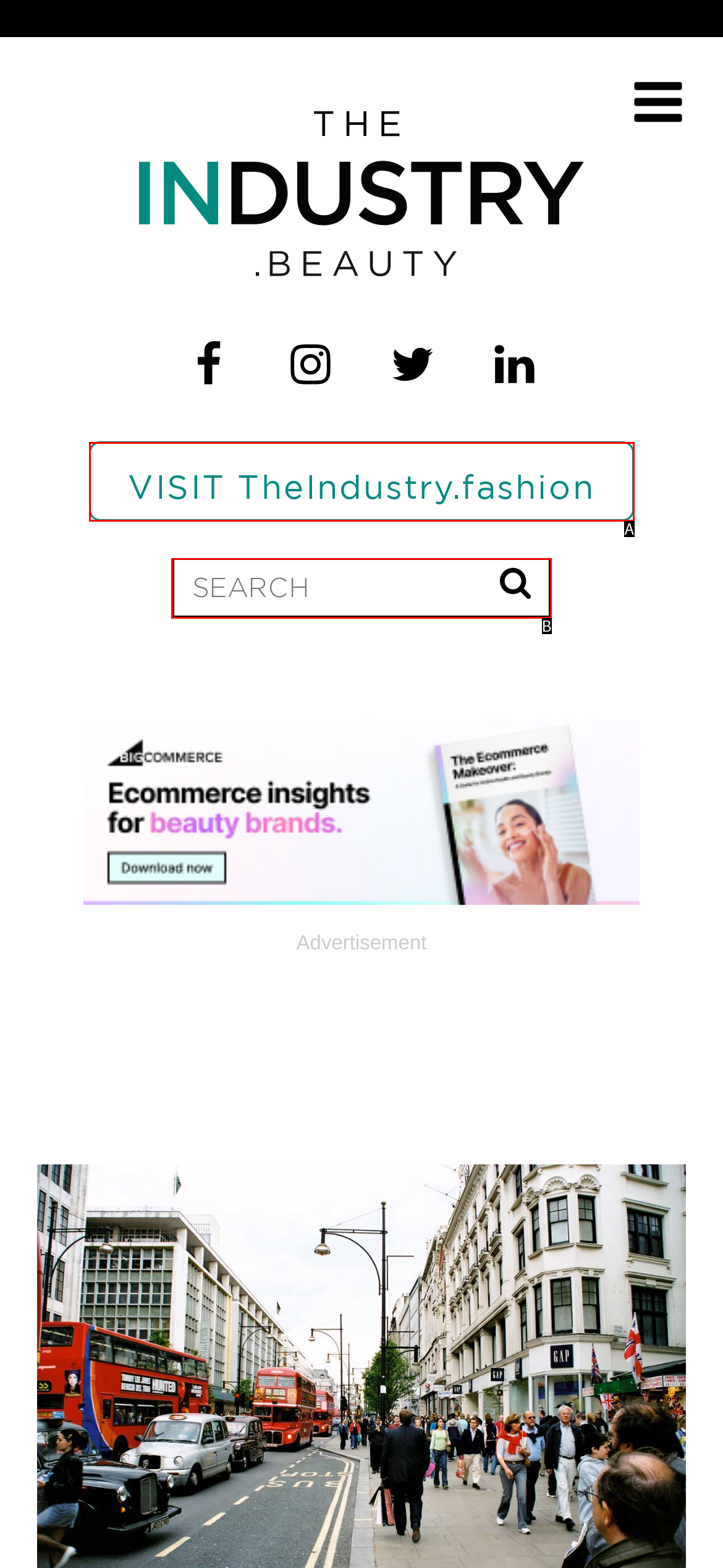Choose the option that best matches the description: name="s" placeholder="SEARCH"
Indicate the letter of the matching option directly.

B